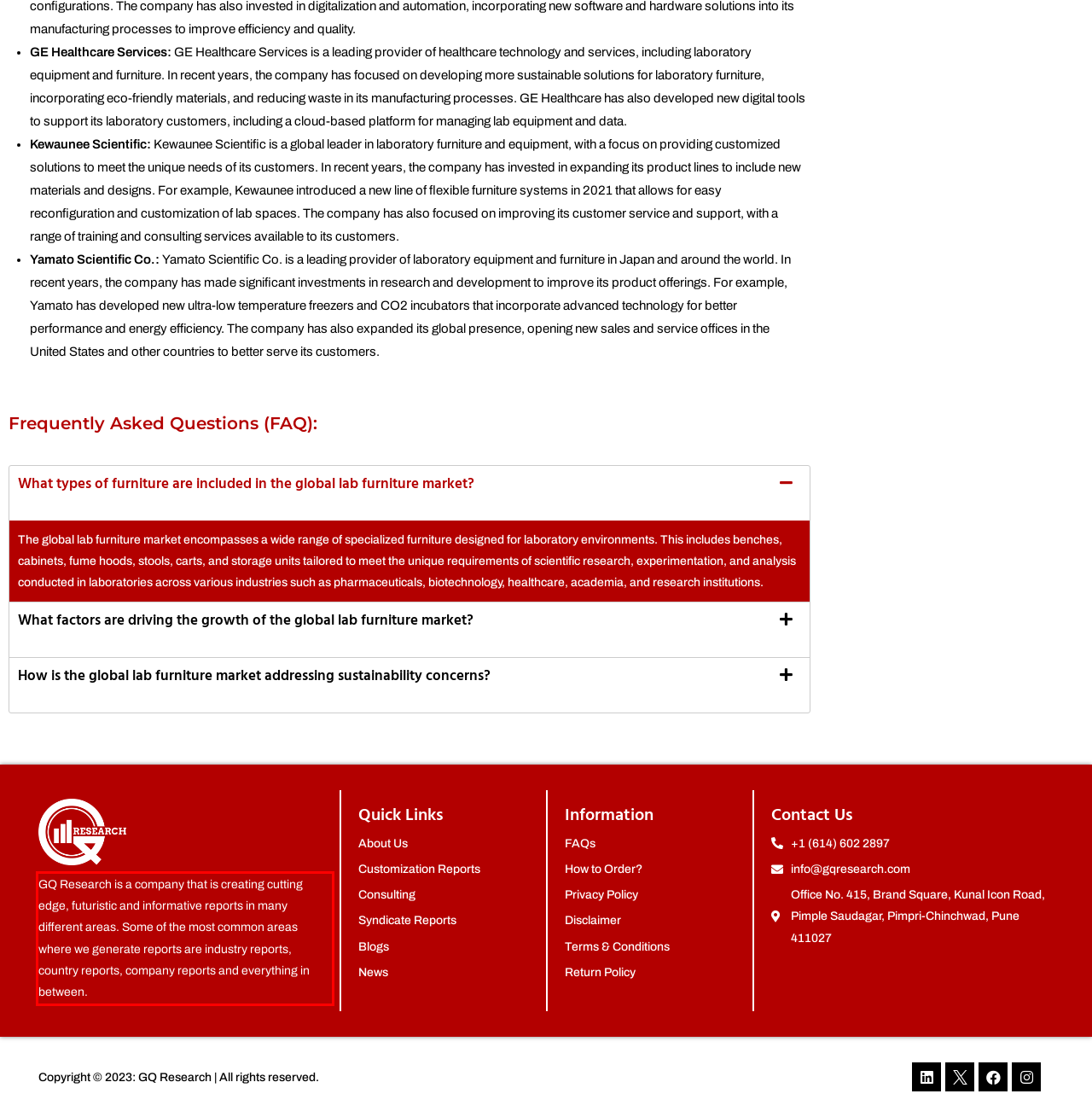Please analyze the screenshot of a webpage and extract the text content within the red bounding box using OCR.

GQ Research is a company that is creating cutting edge, futuristic and informative reports in many different areas. Some of the most common areas where we generate reports are industry reports, country reports, company reports and everything in between.